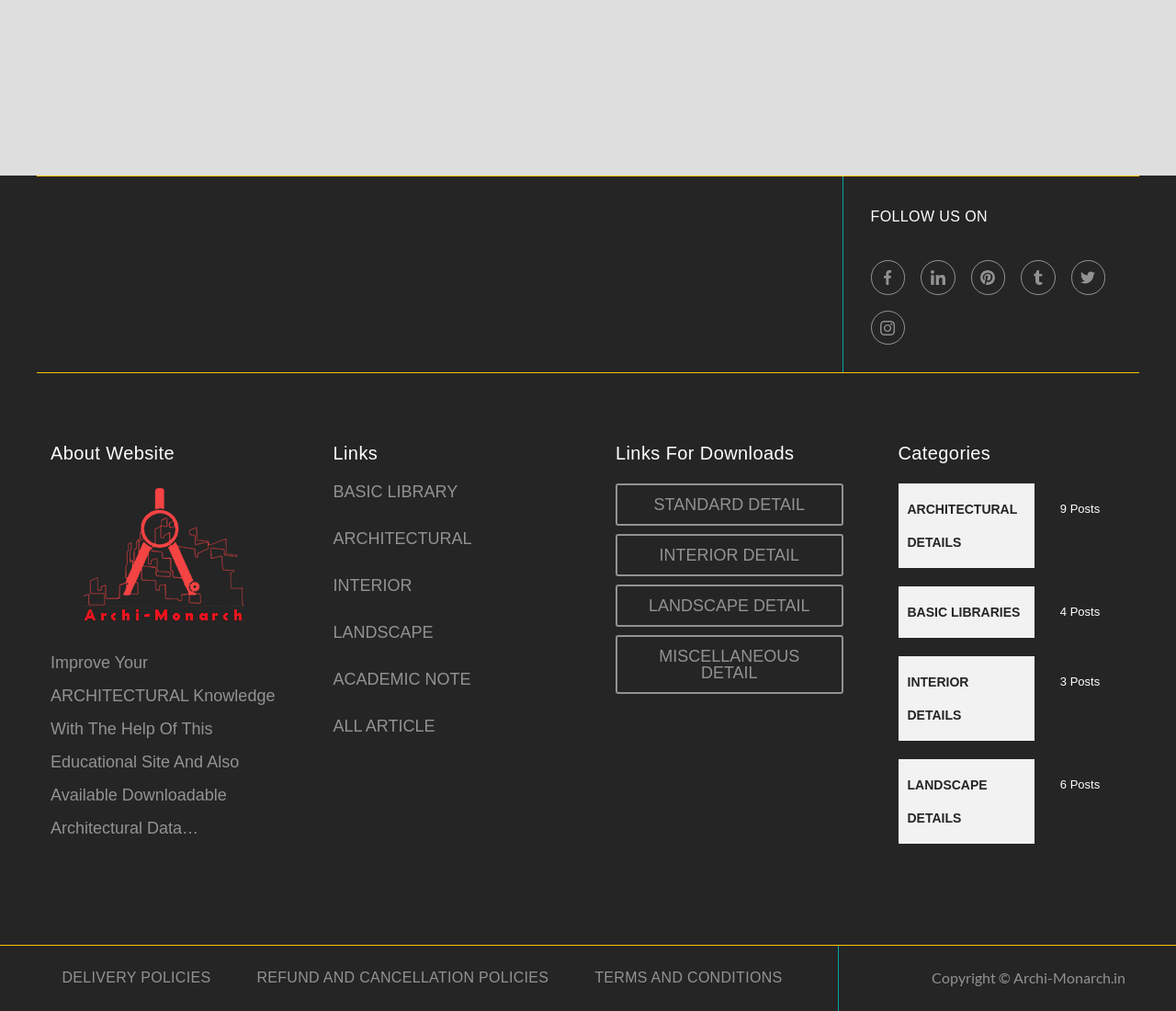Locate the bounding box coordinates of the clickable part needed for the task: "Read about the website".

[0.043, 0.647, 0.234, 0.828]